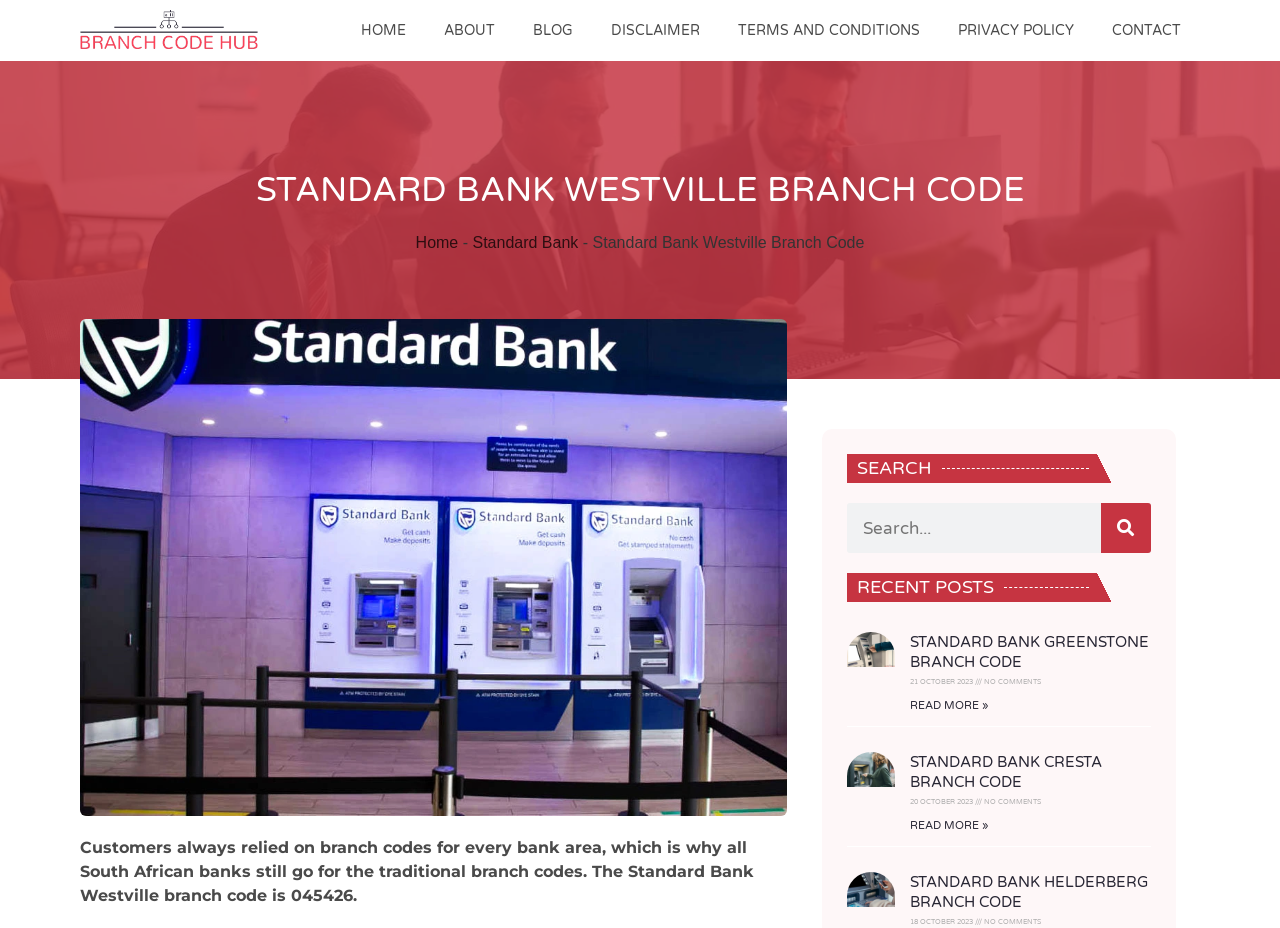Identify the bounding box for the given UI element using the description provided. Coordinates should be in the format (top-left x, top-left y, bottom-right x, bottom-right y) and must be between 0 and 1. Here is the description: Standard Bank

[0.369, 0.252, 0.452, 0.27]